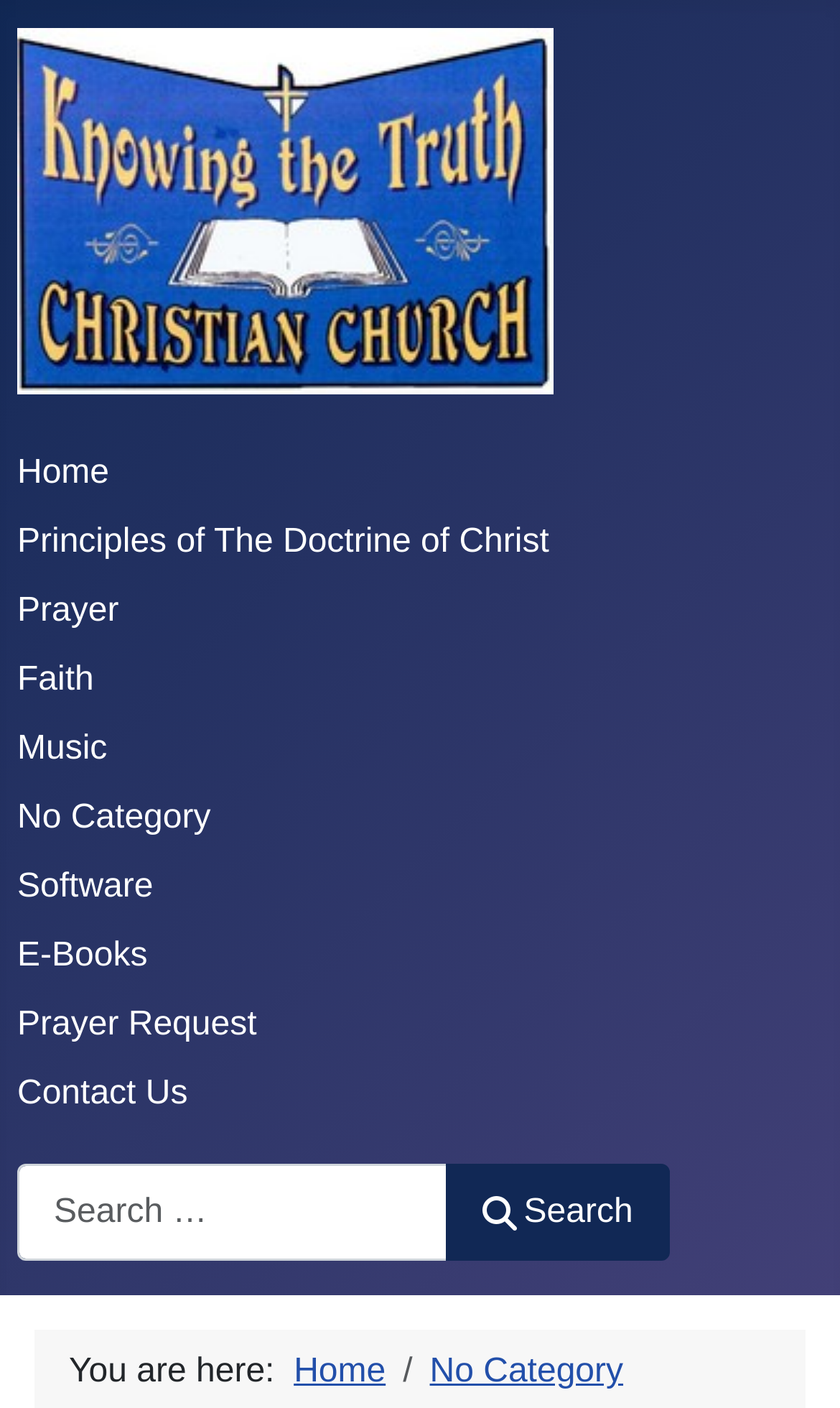Summarize the webpage comprehensively, mentioning all visible components.

The webpage is for Knowing The Truth Christian Church. At the top left, there is a logo image with the text "KTTCC.org" and a link to the website. Below the logo, there is a navigation menu with 10 links: "Home", "Principles of The Doctrine of Christ", "Prayer", "Faith", "Music", "No Category", "Software", "E-Books", "Prayer Request", and "Contact Us". These links are aligned horizontally and take up most of the top section of the page.

In the top right corner, there is a search bar with a label "Search" and a combobox to input search queries. The search bar also has a button to submit the search. Below the search bar, there is a status message that provides instructions for searching, stating "Type 2 or more characters for results."

At the bottom of the page, there is a breadcrumb trail that shows the current location, with links to "Home" and "No Category".